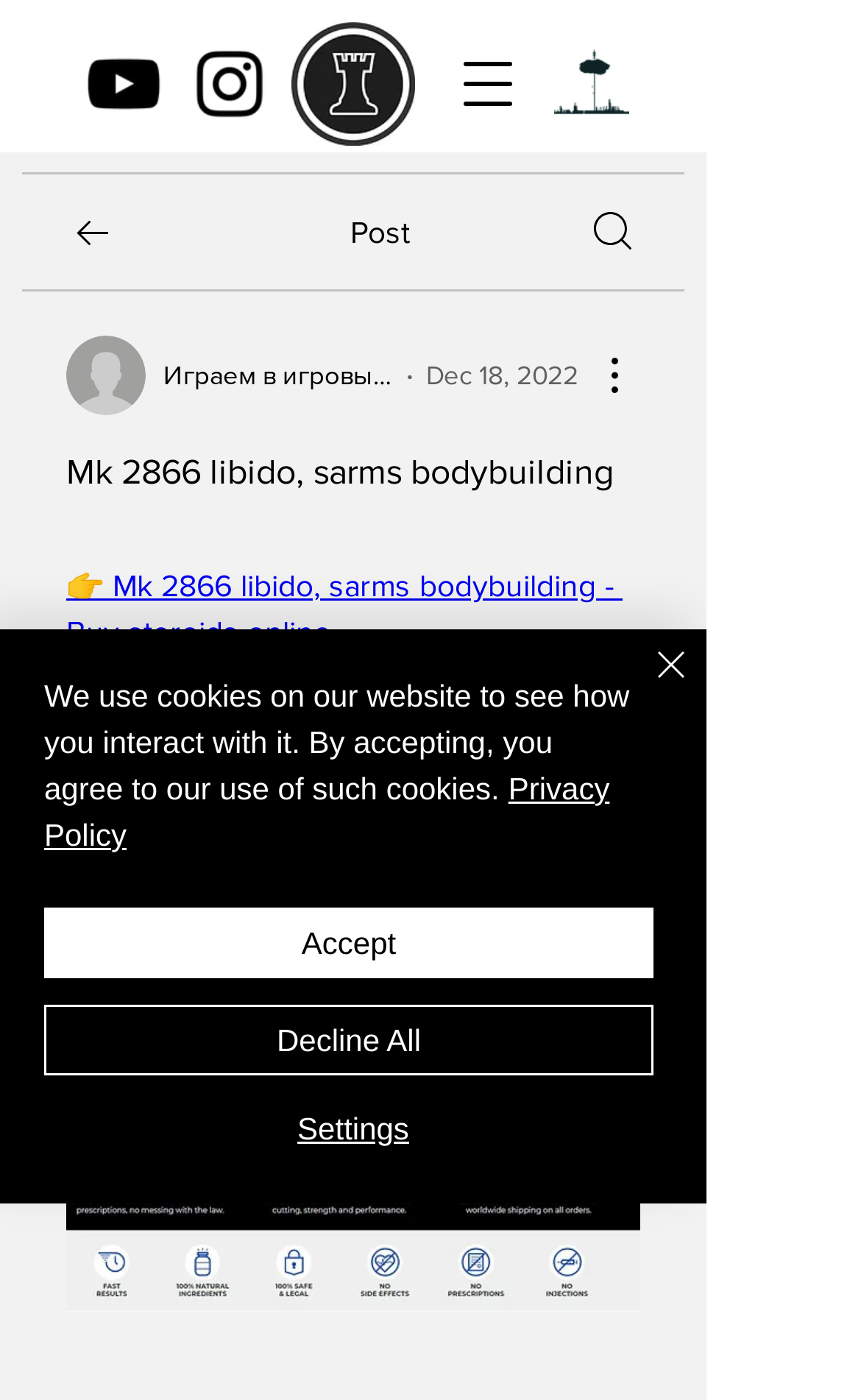Please identify the primary heading on the webpage and return its text.

Mk 2866 libido, sarms bodybuilding